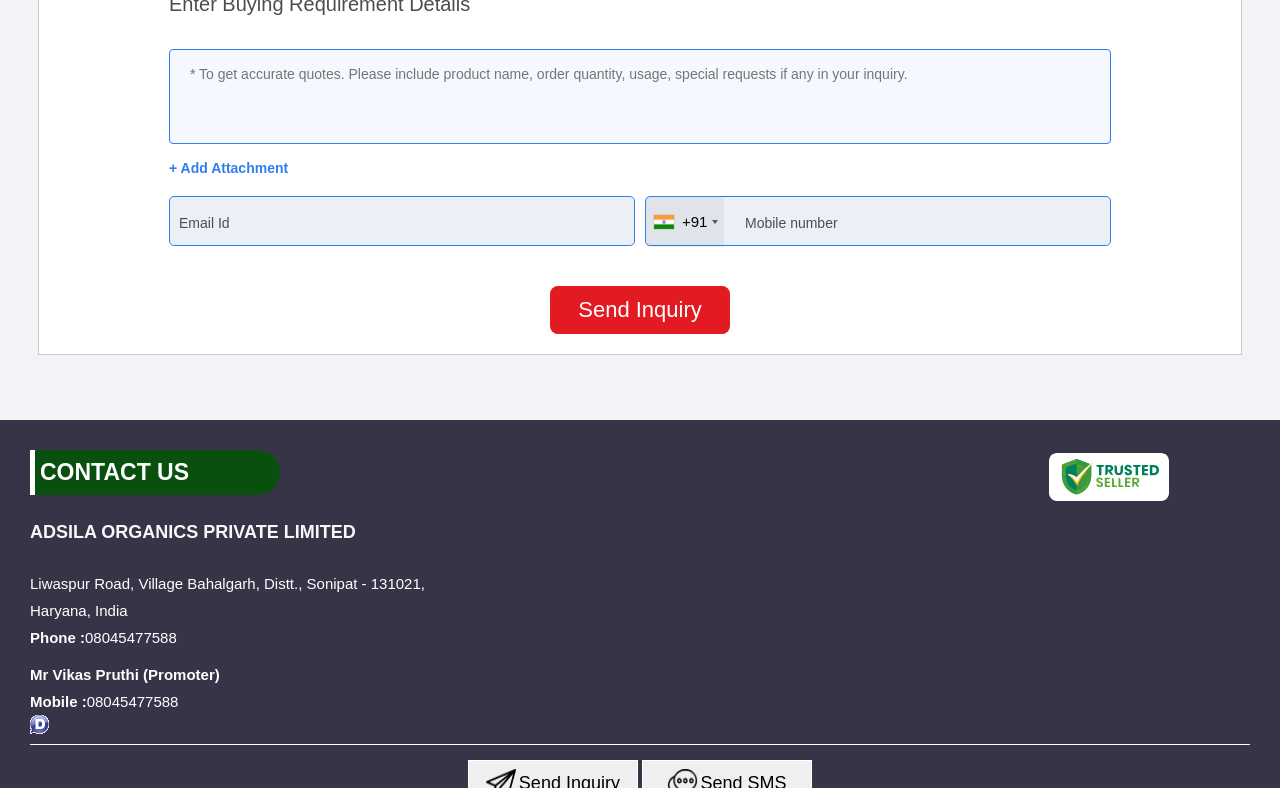Based on the image, please elaborate on the answer to the following question:
What is the promoter's name?

The promoter's name can be found in the contact information section at the bottom of the webpage, where it is written as 'Mr Vikas Pruthi'.